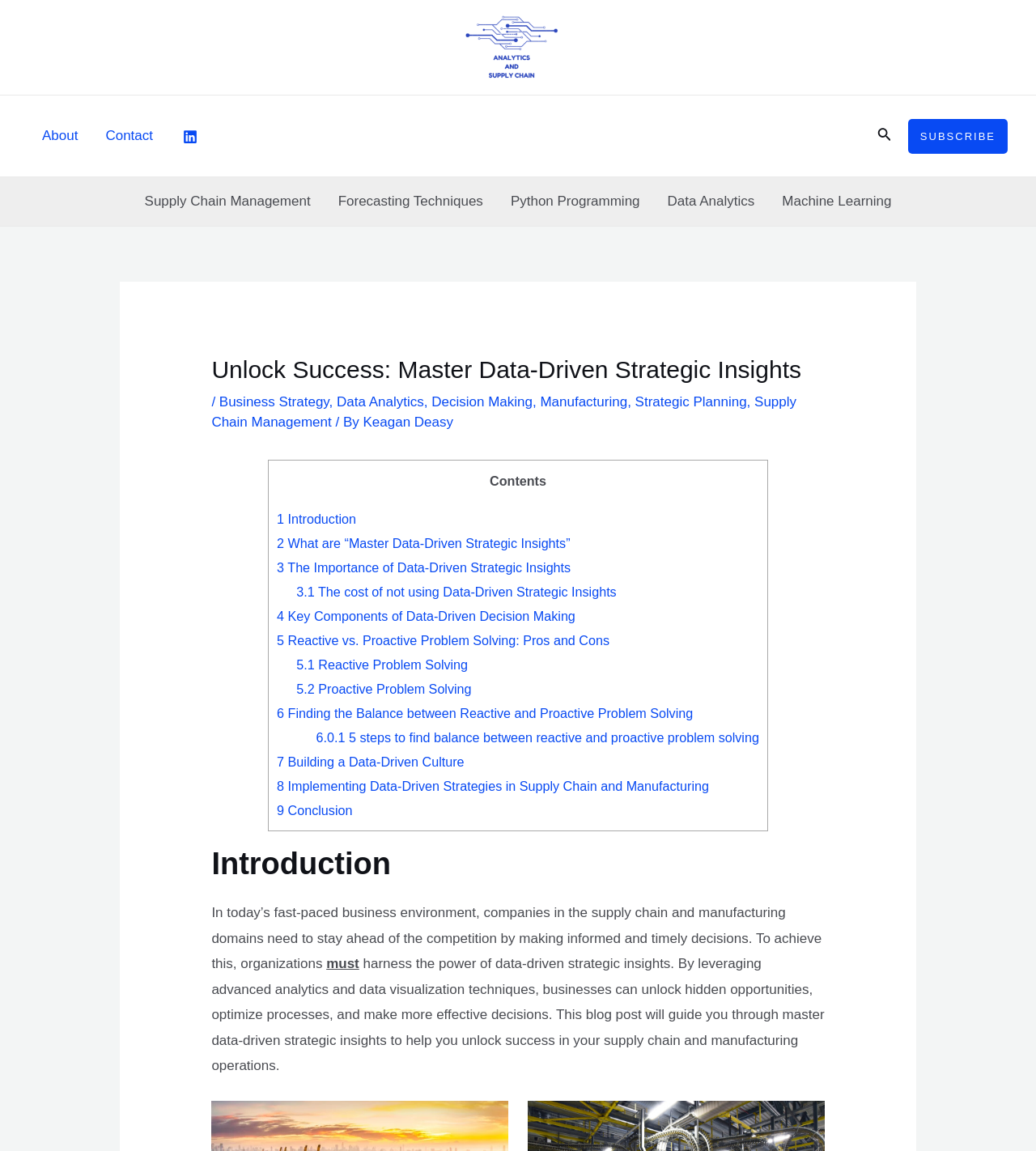What is the author of this blog post?
Using the visual information from the image, give a one-word or short-phrase answer.

Keagan Deasy